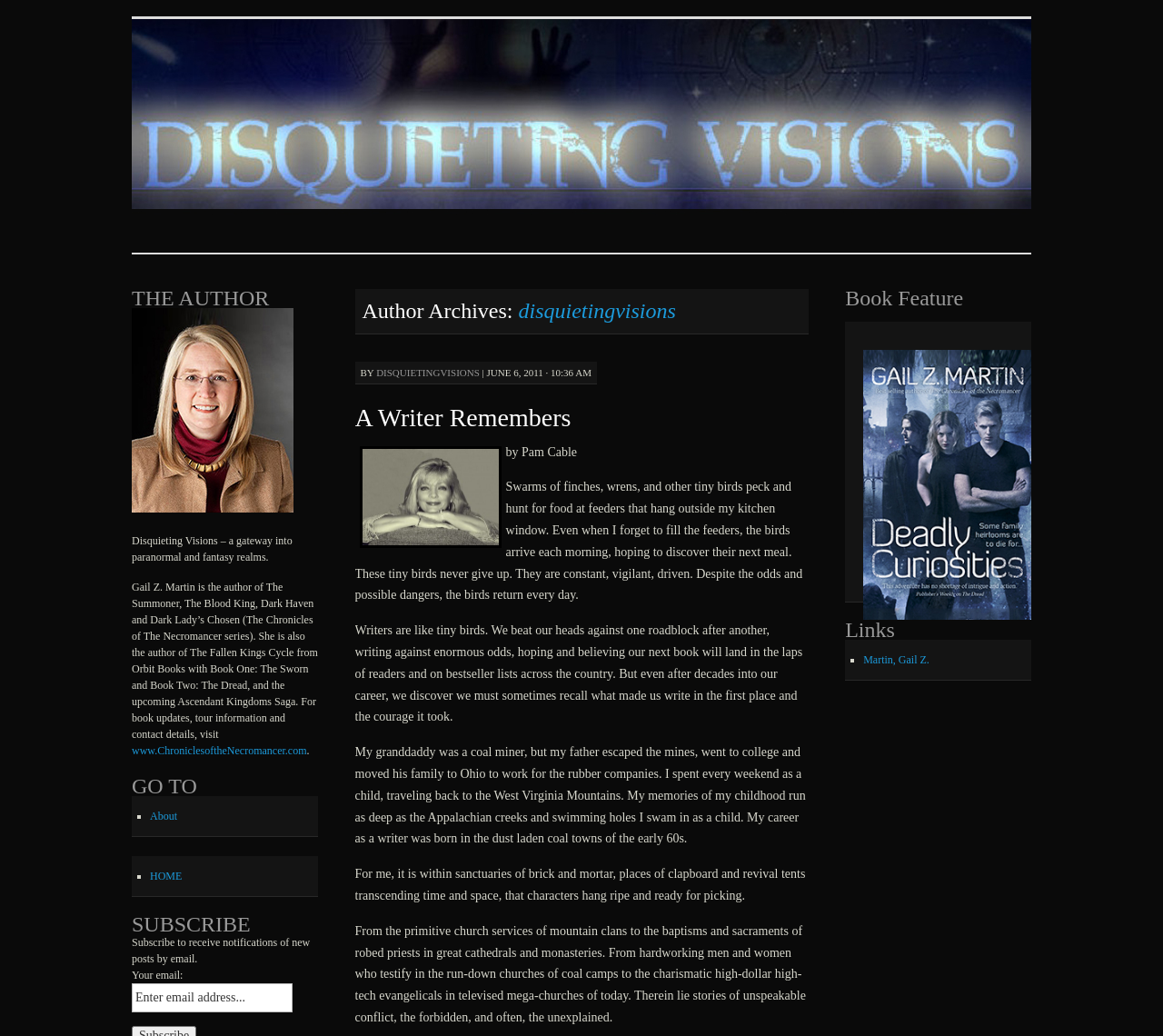Locate the bounding box of the user interface element based on this description: "Skip to content".

[0.113, 0.017, 0.281, 0.054]